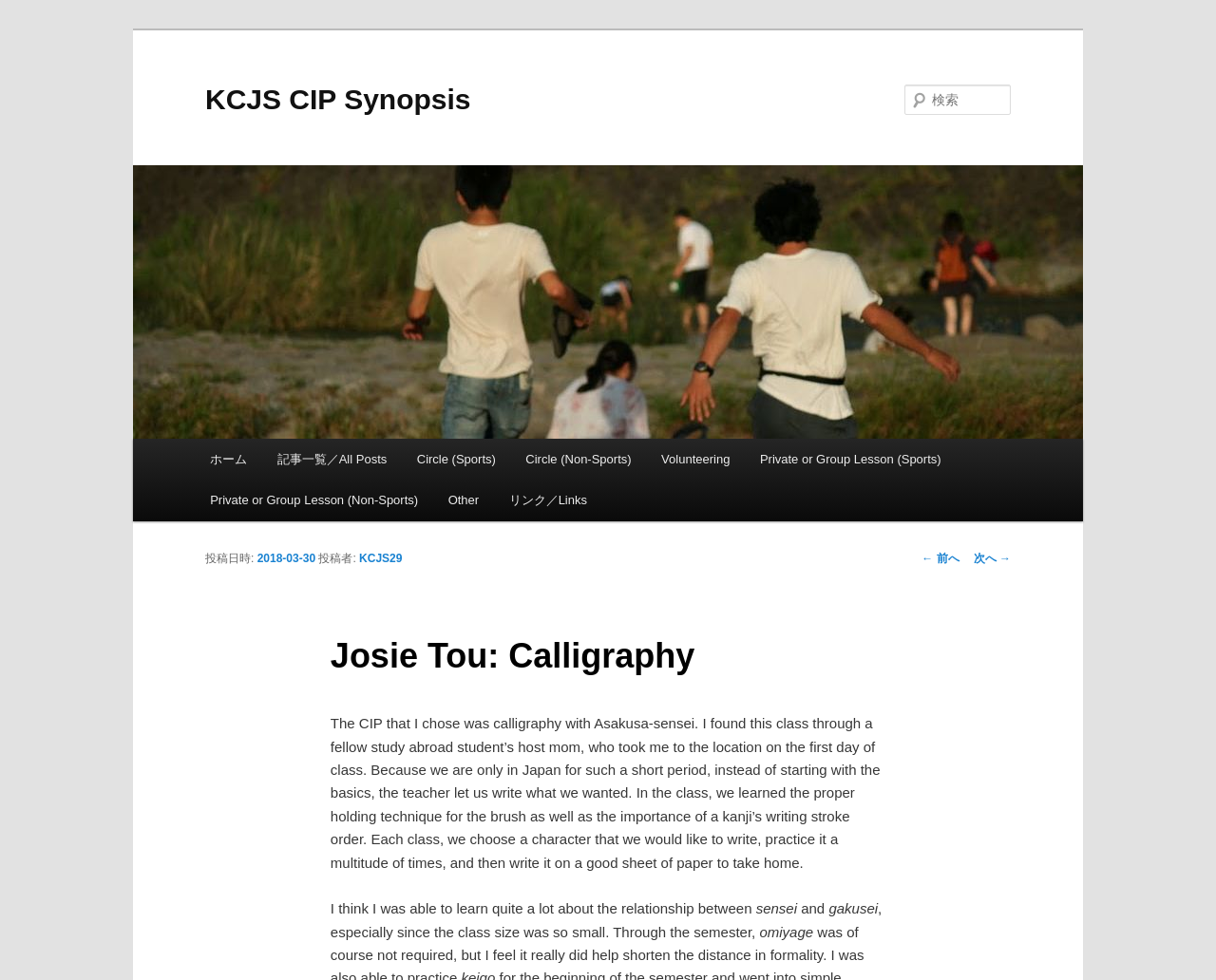Pinpoint the bounding box coordinates of the clickable element to carry out the following instruction: "Search for something."

[0.744, 0.086, 0.831, 0.117]